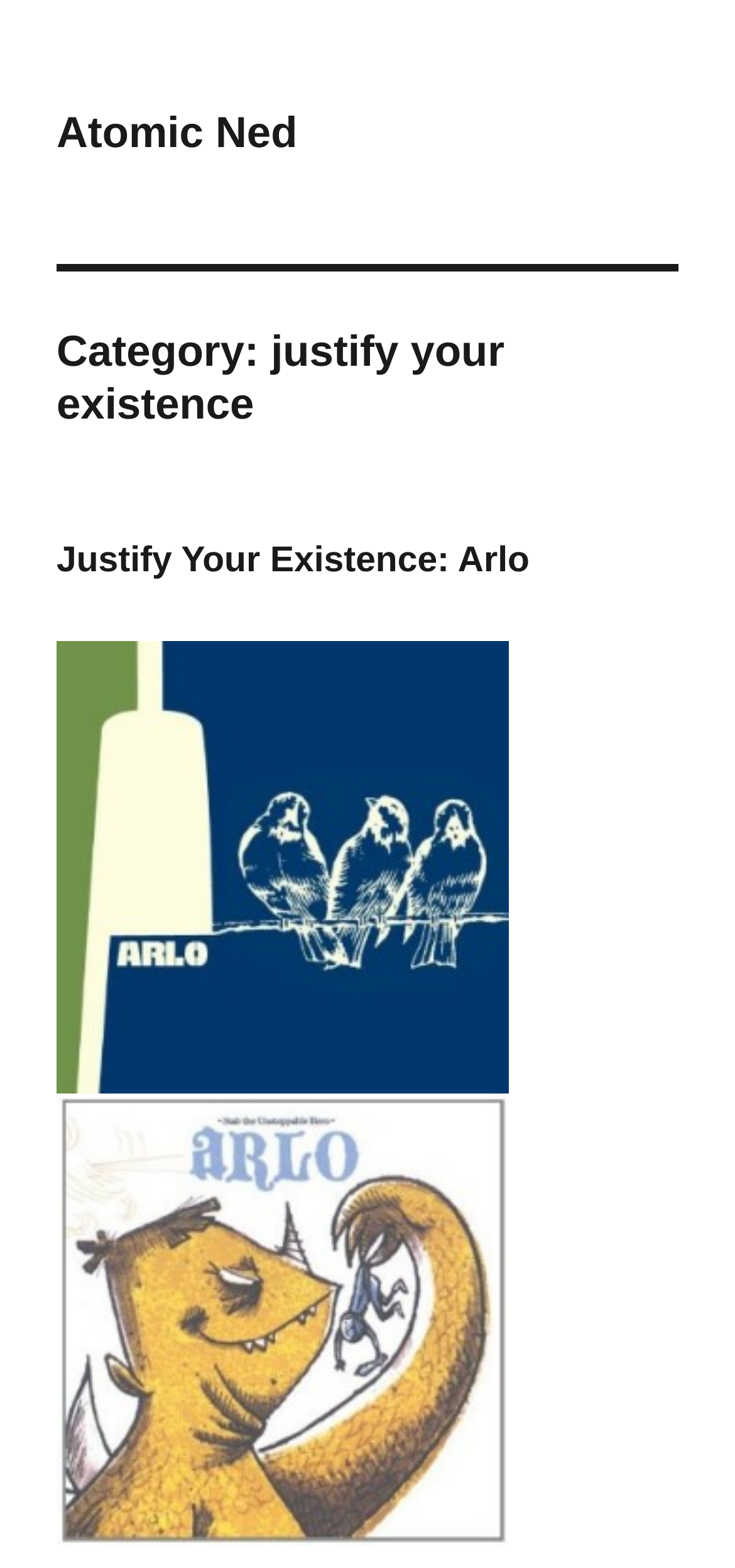Use a single word or phrase to answer the question: How many images are on the webpage?

2